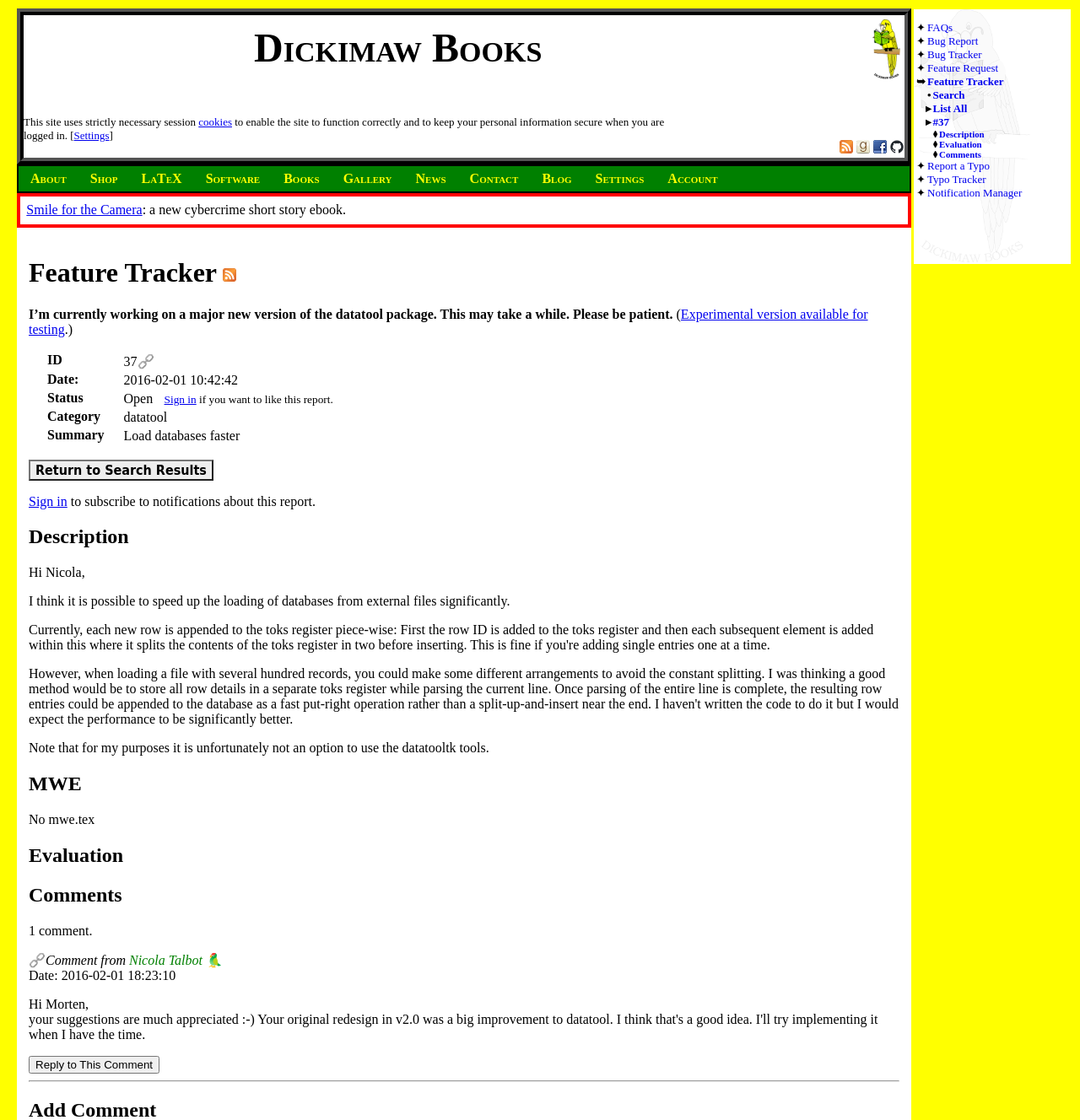What is the author working on currently?
Analyze the image and provide a thorough answer to the question.

The author is currently working on a major new version of the datatool package, as stated in the static text element on the webpage.